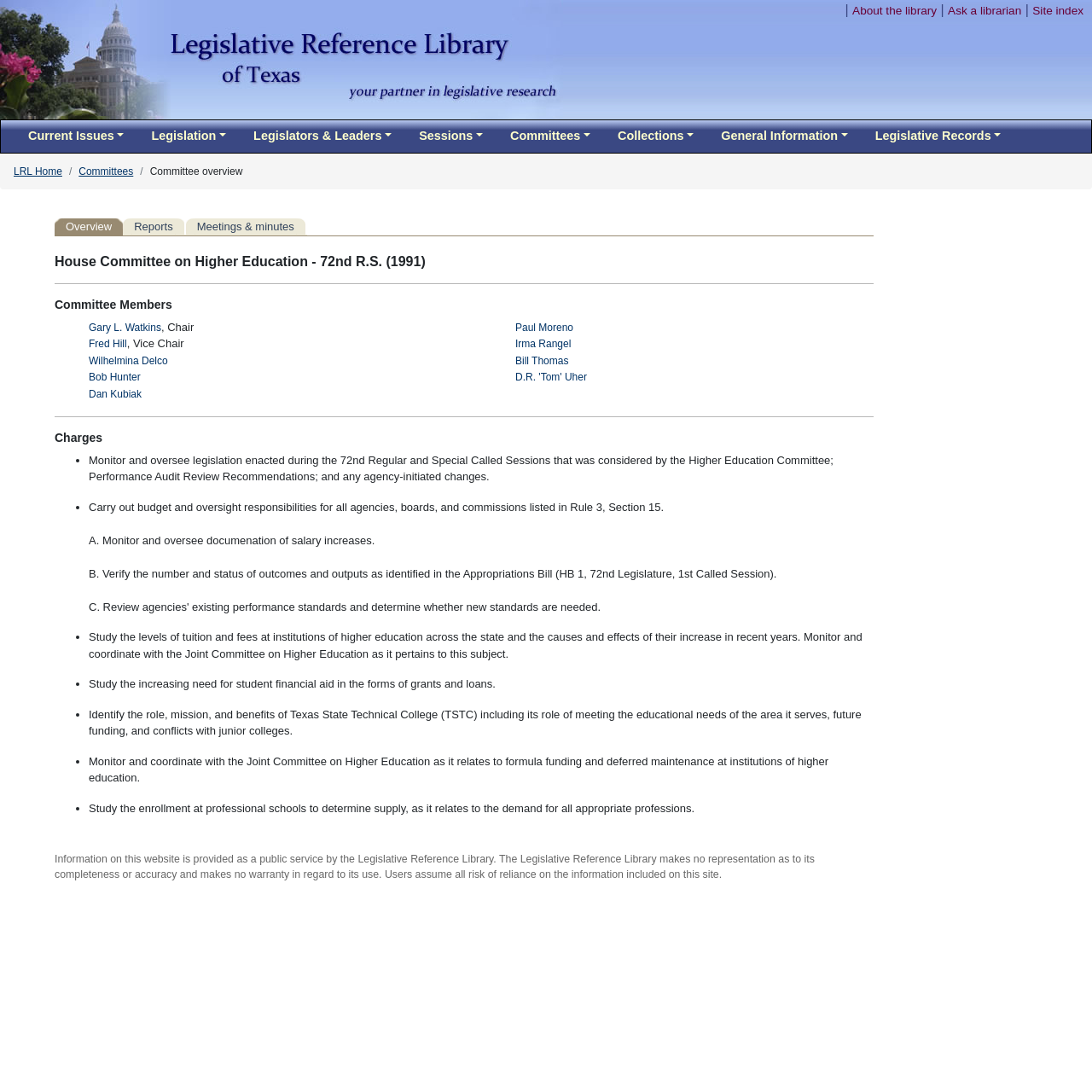Can you identify and provide the main heading of the webpage?

House Committee on Higher Education - 72nd R.S. (1991)